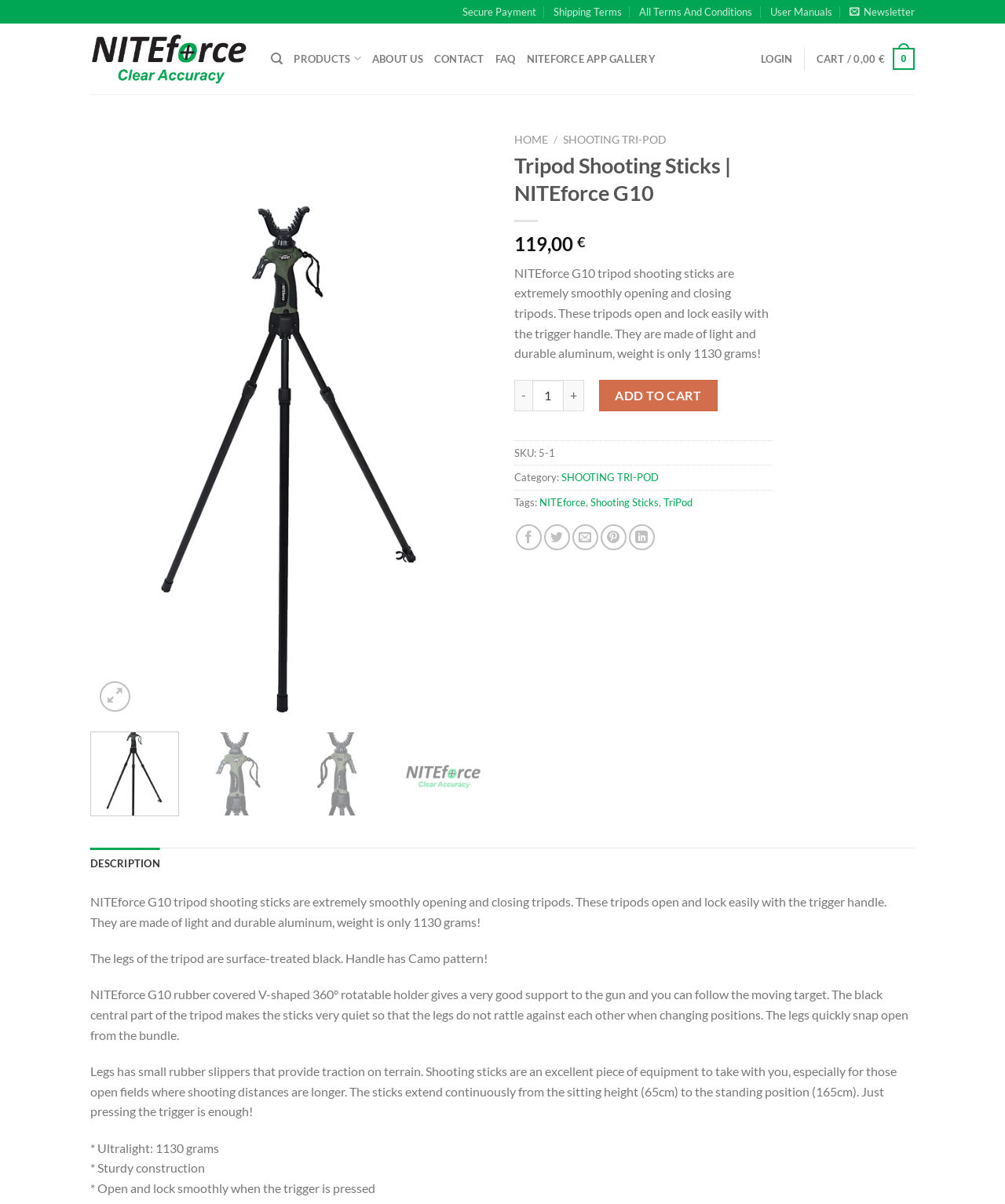Determine the bounding box coordinates of the target area to click to execute the following instruction: "Click on the 'ADD TO CART' button."

[0.596, 0.315, 0.714, 0.342]